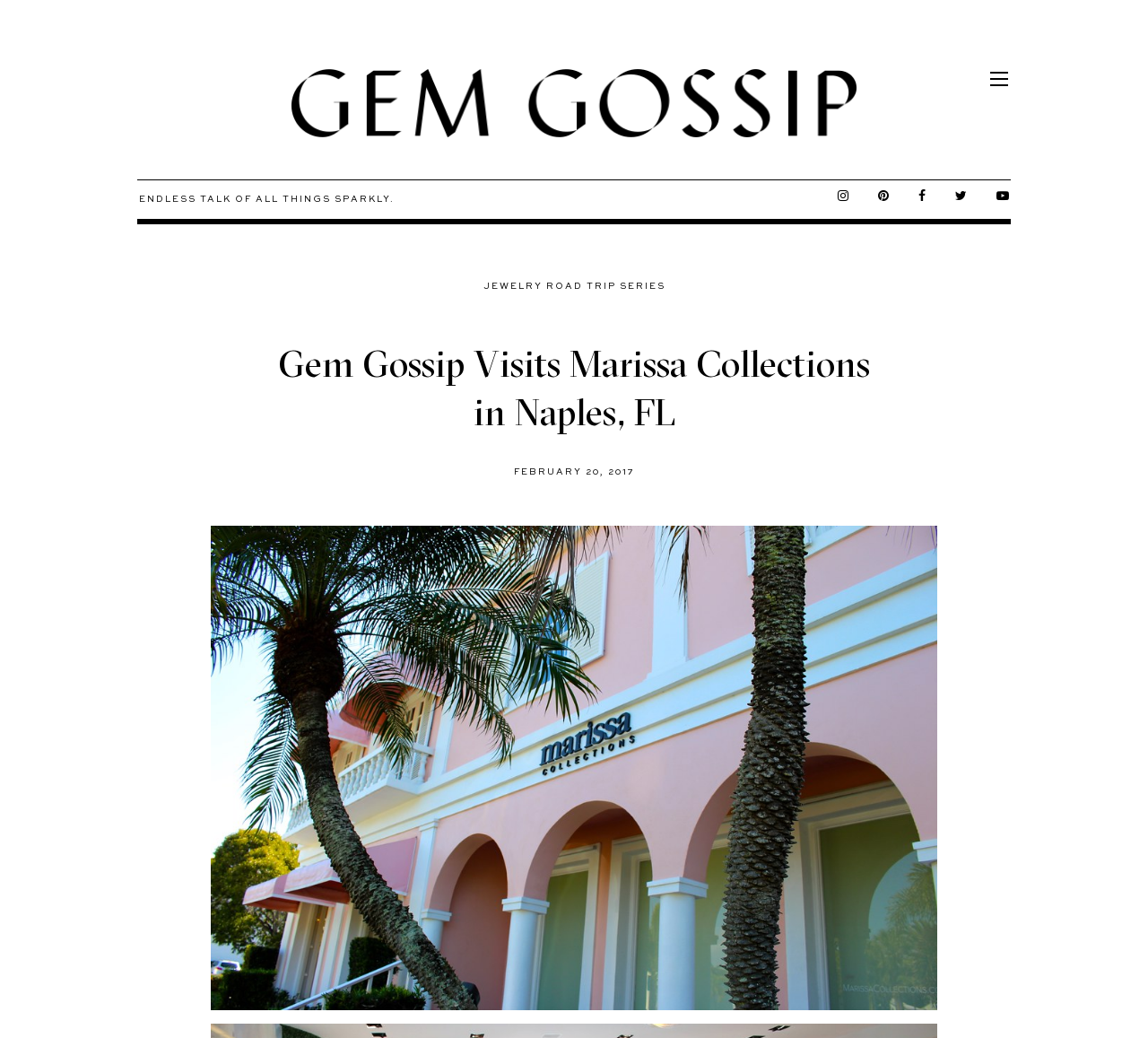What is the name of the jewelry blog?
Please give a detailed and elaborate answer to the question based on the image.

I found the answer by looking at the link element with the text 'Gem Gossip - Jewelry Blog' which is located at the top of the webpage, indicating that it is the title of the blog.